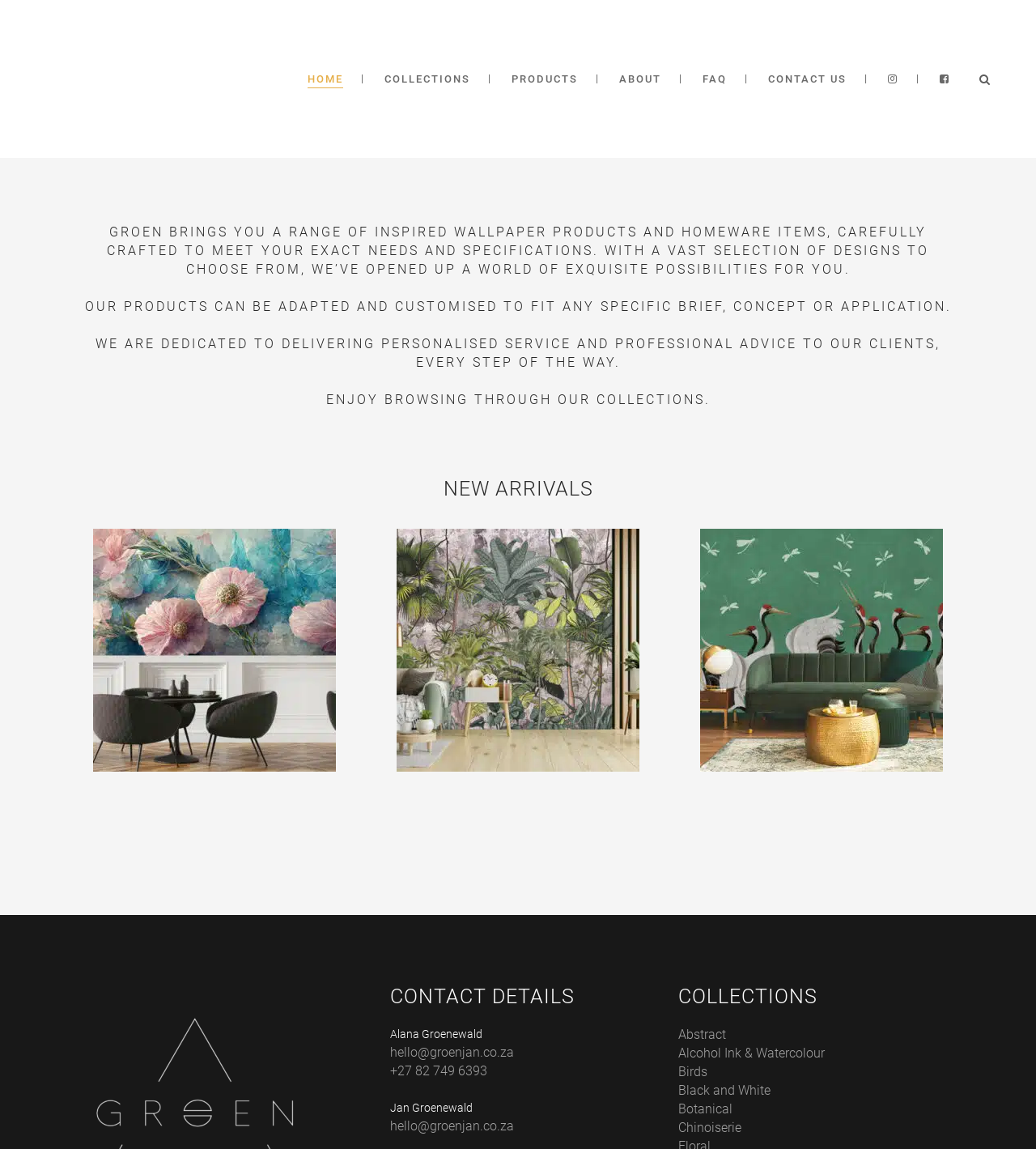Please reply to the following question with a single word or a short phrase:
What is the theme of the 'Birds' collection?

Birds